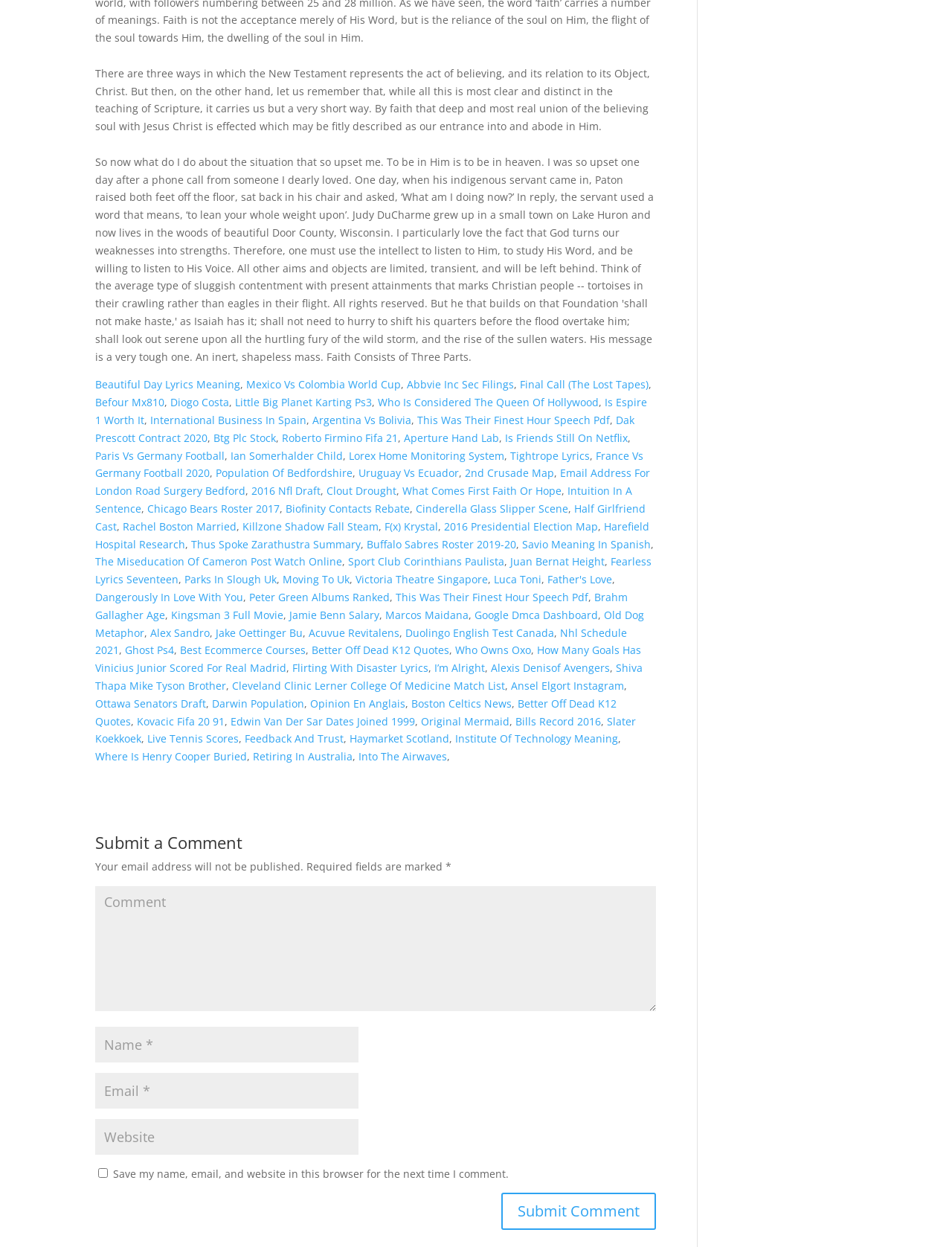Respond with a single word or short phrase to the following question: 
Is there a dominant color scheme on the webpage?

No